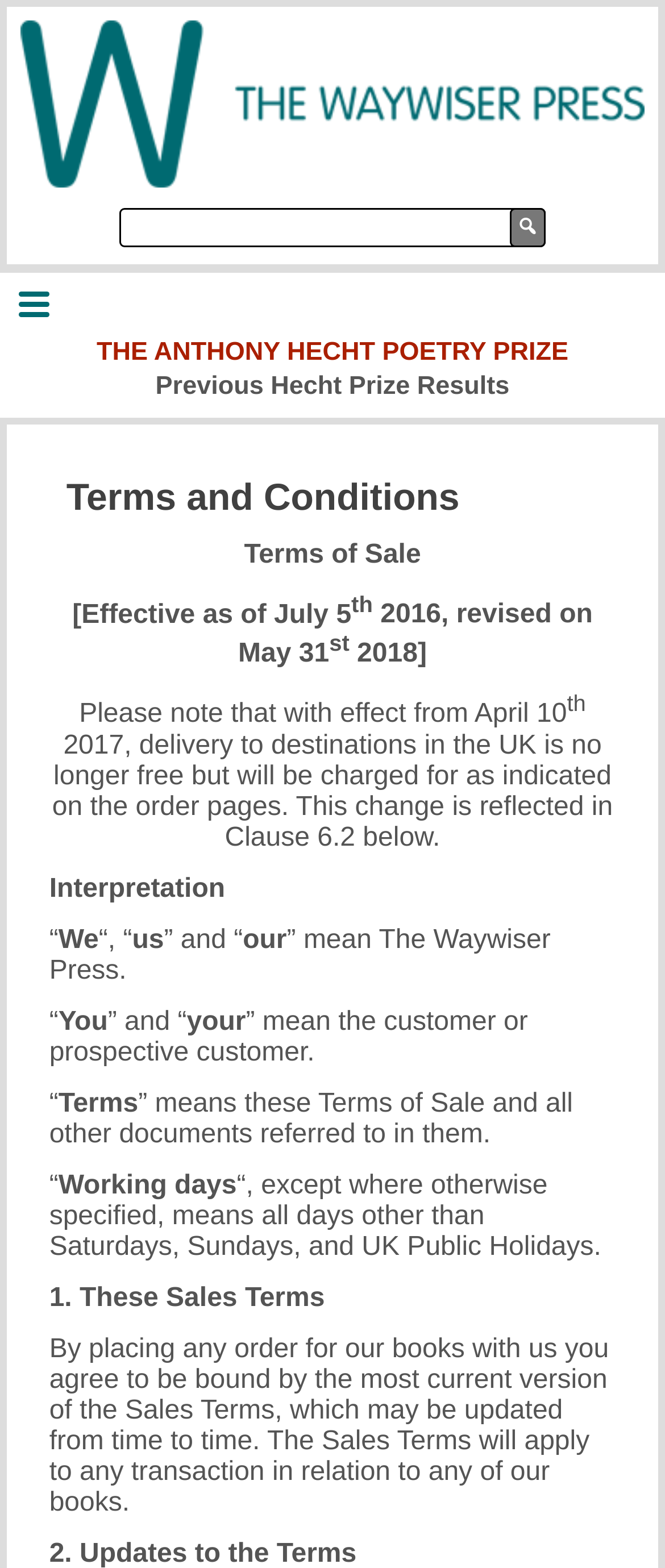Respond to the question below with a concise word or phrase:
What is the name of the press?

The Waywiser Press